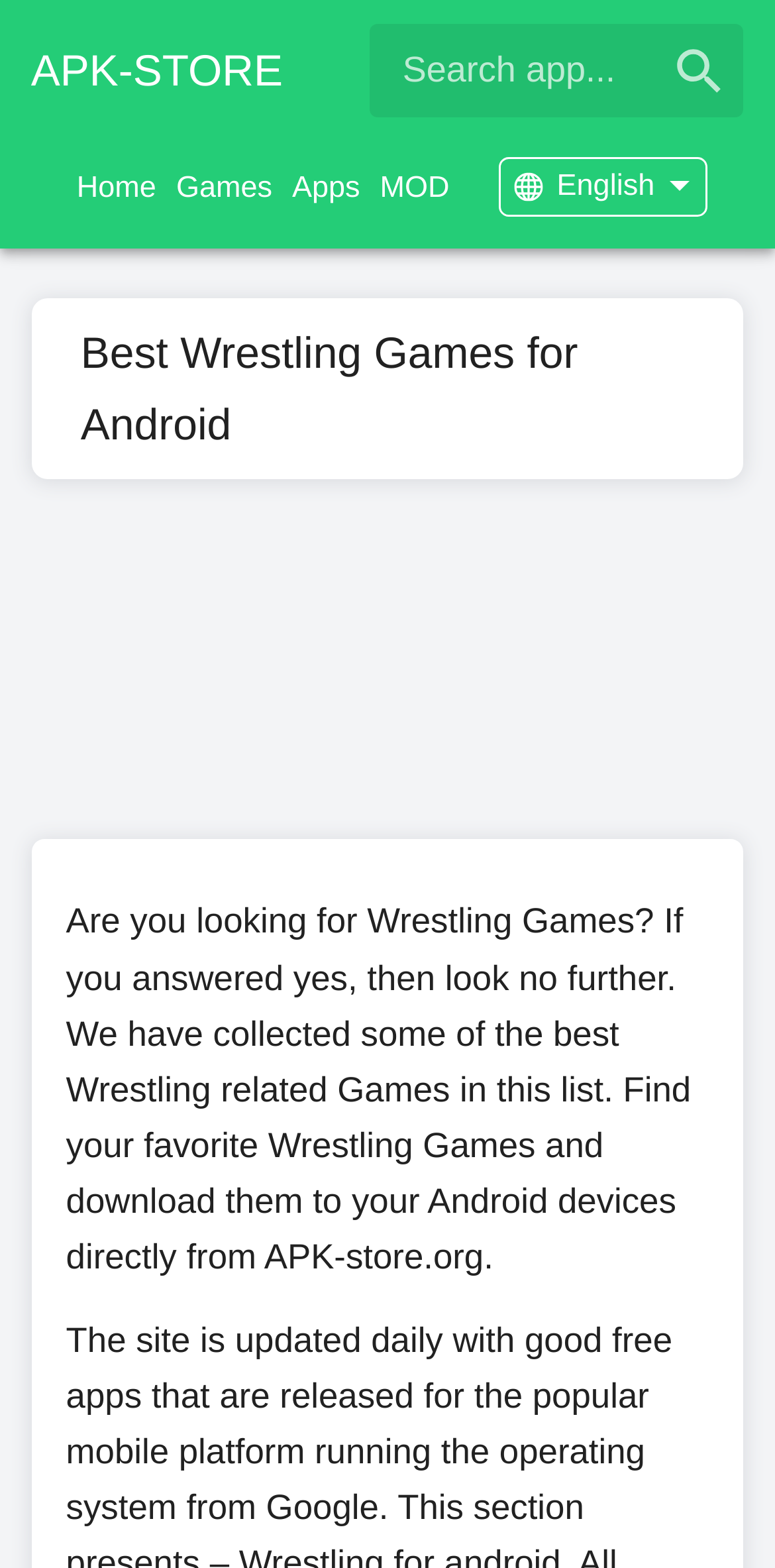Find the bounding box coordinates of the element's region that should be clicked in order to follow the given instruction: "Go to APK-STORE". The coordinates should consist of four float numbers between 0 and 1, i.e., [left, top, right, bottom].

[0.04, 0.029, 0.365, 0.061]